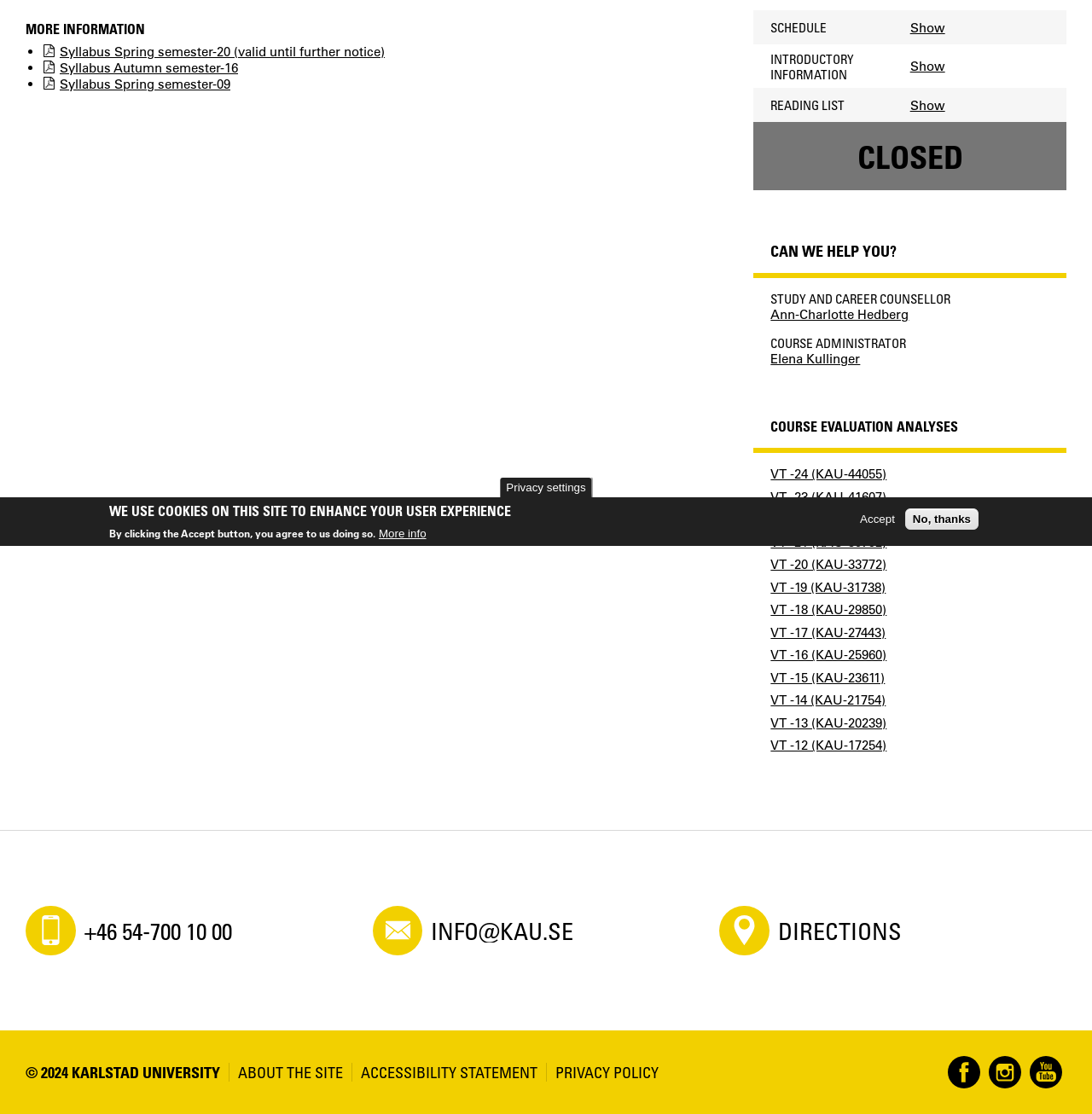Given the element description, predict the bounding box coordinates in the format (top-left x, top-left y, bottom-right x, bottom-right y). Make sure all values are between 0 and 1. Here is the element description: +46 54-700 10 00

[0.023, 0.813, 0.341, 0.858]